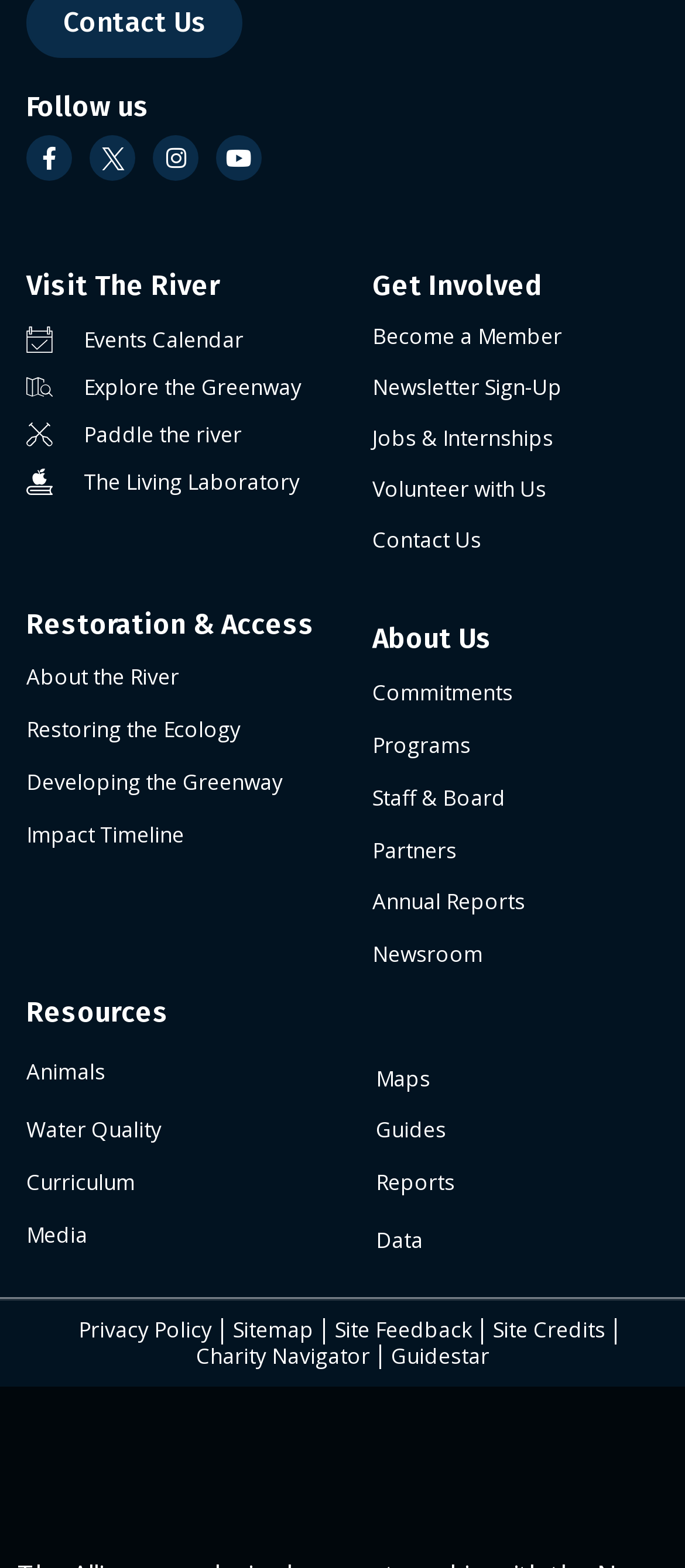Determine the bounding box coordinates (top-left x, top-left y, bottom-right x, bottom-right y) of the UI element described in the following text: .cls-1{fill:#fff;} Explore the Greenway

[0.038, 0.239, 0.544, 0.256]